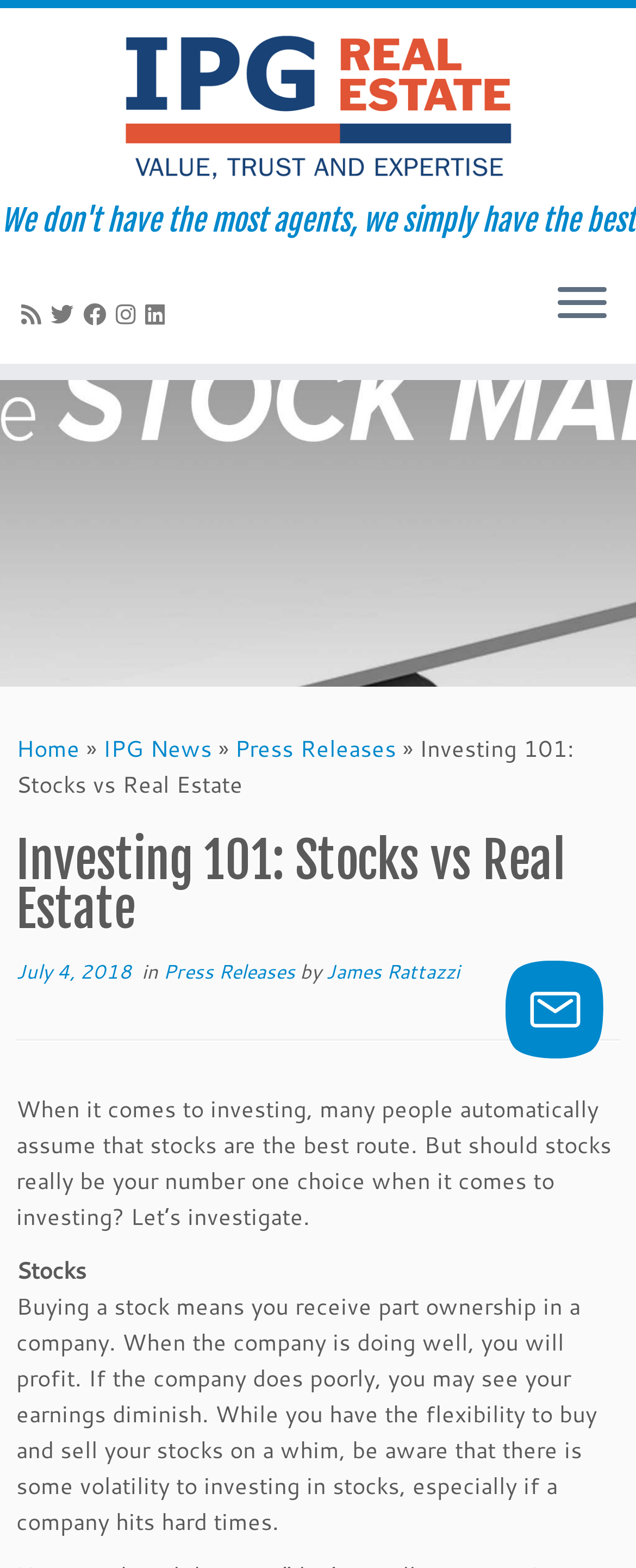Identify the bounding box coordinates for the UI element described as follows: "Utah Concert Review". Ensure the coordinates are four float numbers between 0 and 1, formatted as [left, top, right, bottom].

None